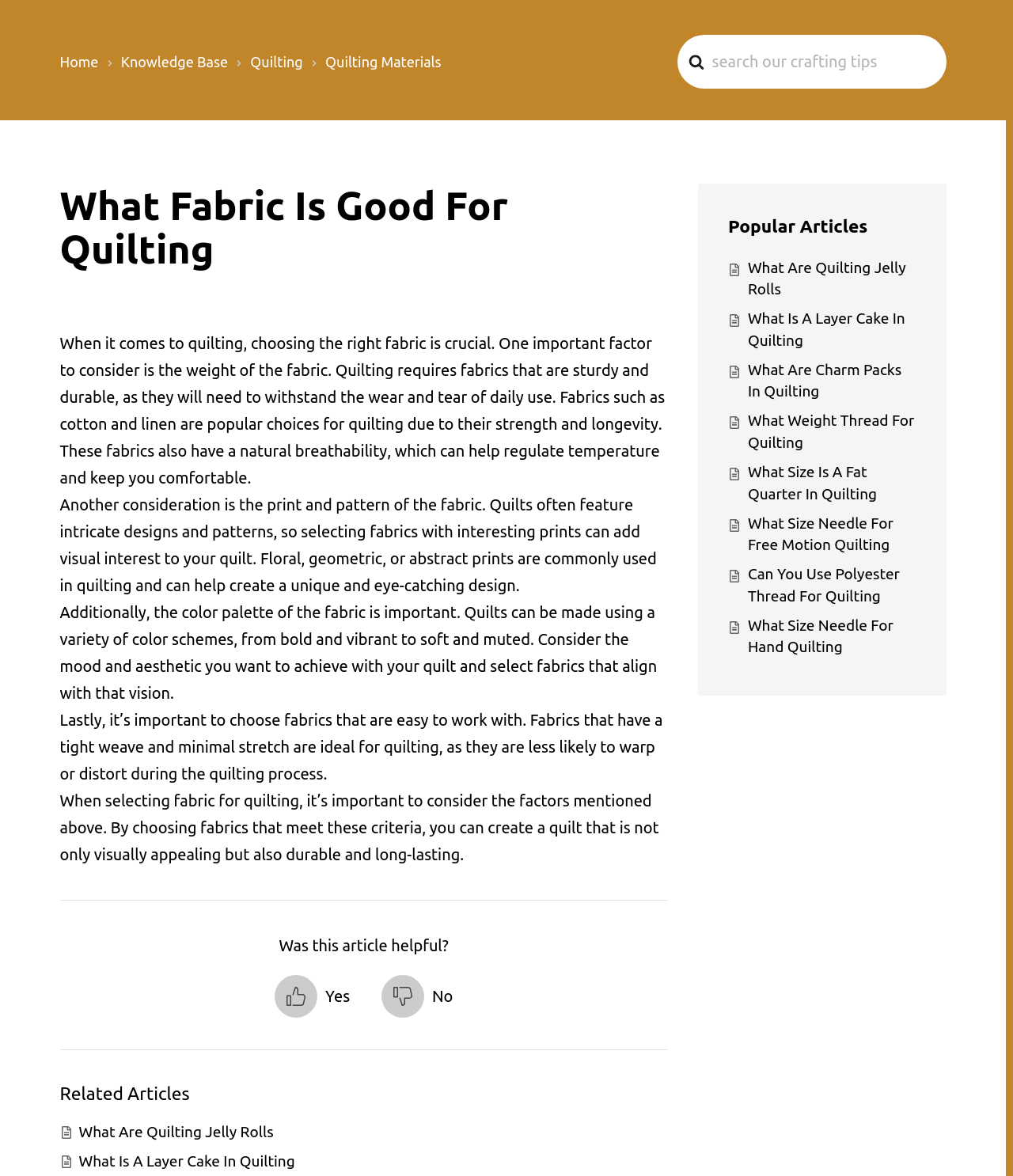Respond to the following query with just one word or a short phrase: 
What is the purpose of the 'Related Articles' section?

to provide additional relevant information